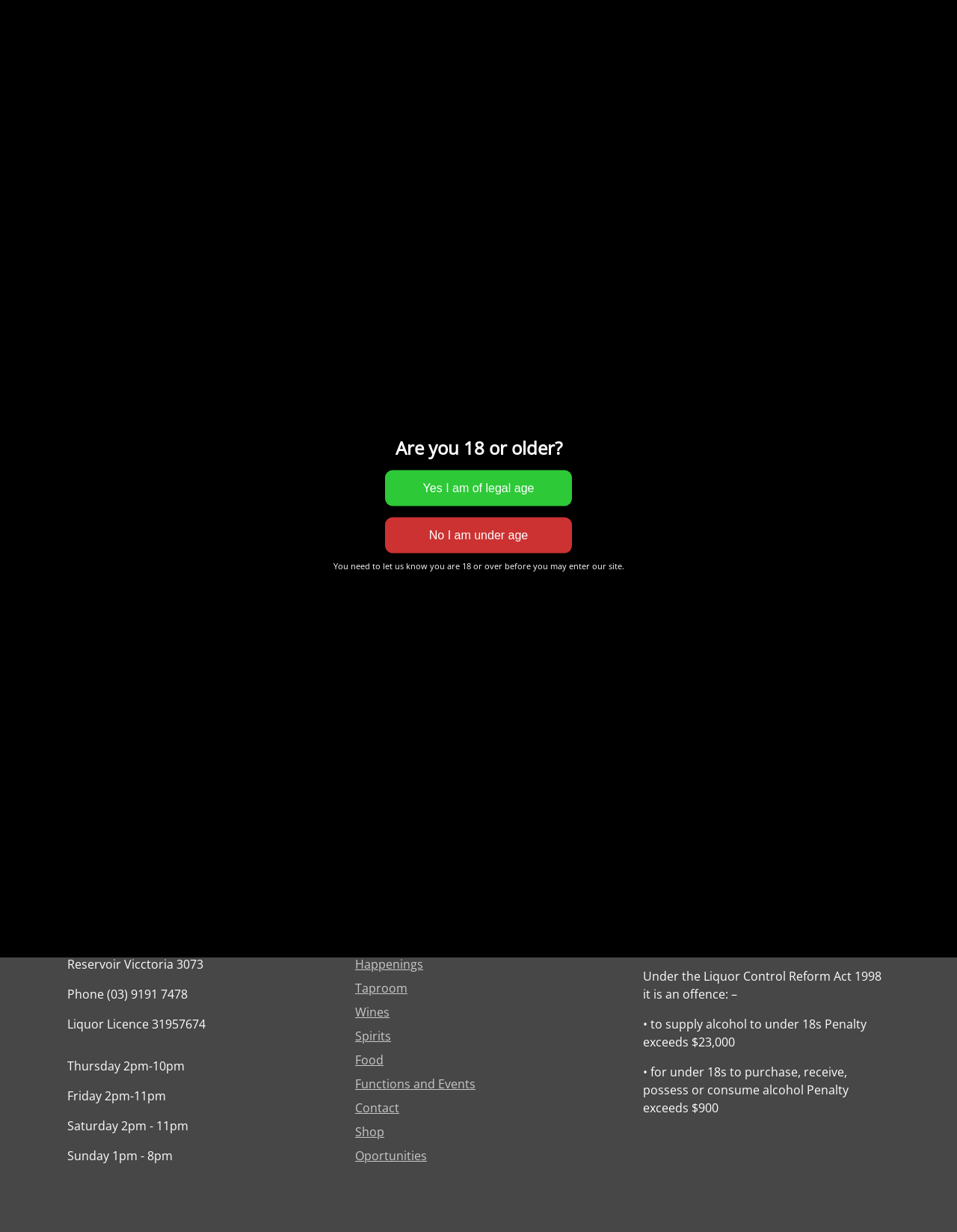What is the address of Steam Jacket Brewing?
Please answer using one word or phrase, based on the screenshot.

703-707 Plenty Road Reservoir 3073